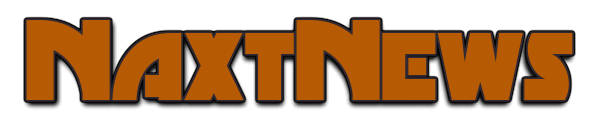What type of font is used in the logo?
Please provide a full and detailed response to the question.

The stylized text is crafted in a playful, modern font, emphasizing the publication's engaging approach to news.